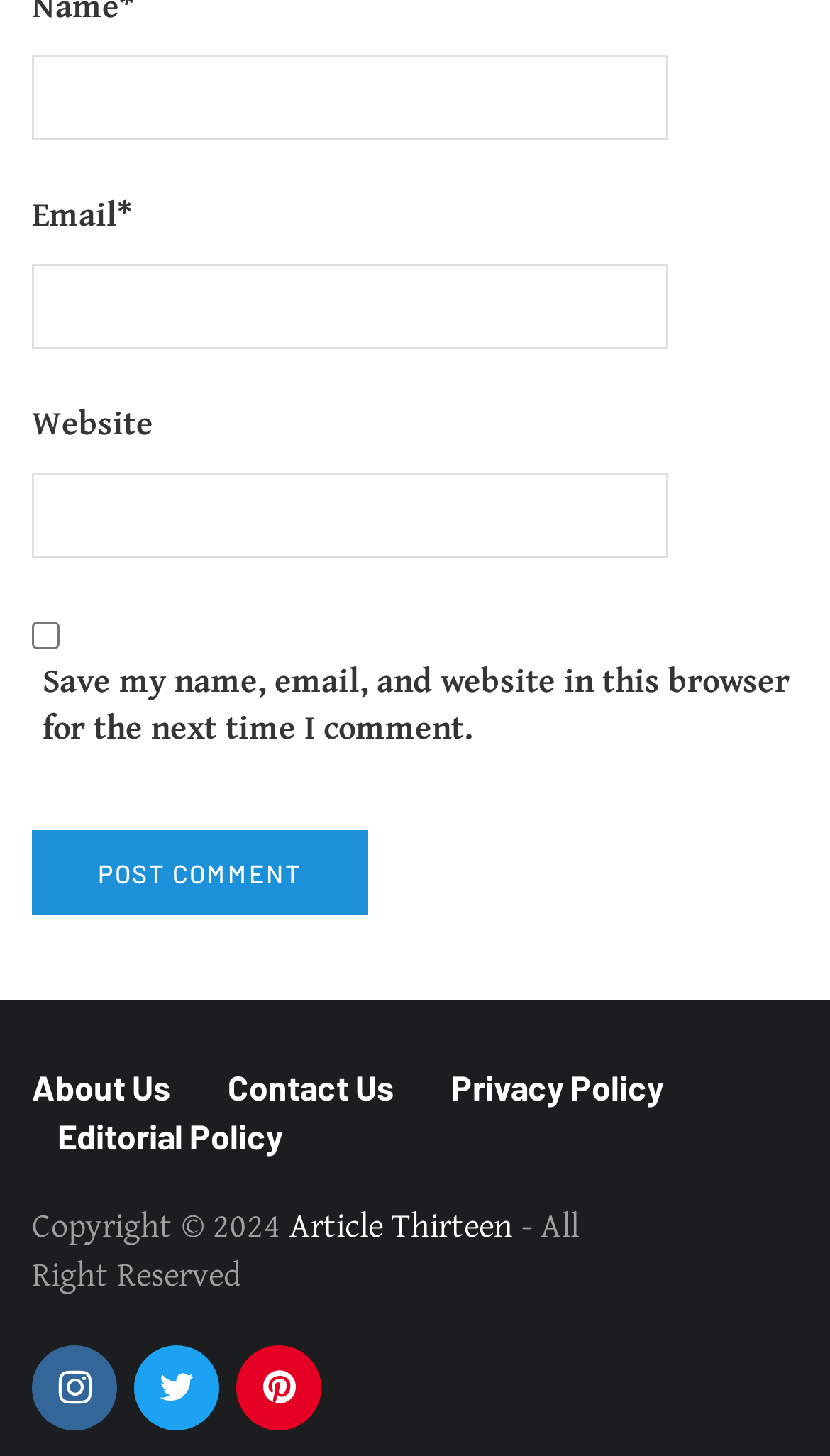Locate the bounding box coordinates of the UI element described by: "Contact Us". Provide the coordinates as four float numbers between 0 and 1, formatted as [left, top, right, bottom].

[0.274, 0.733, 0.474, 0.761]